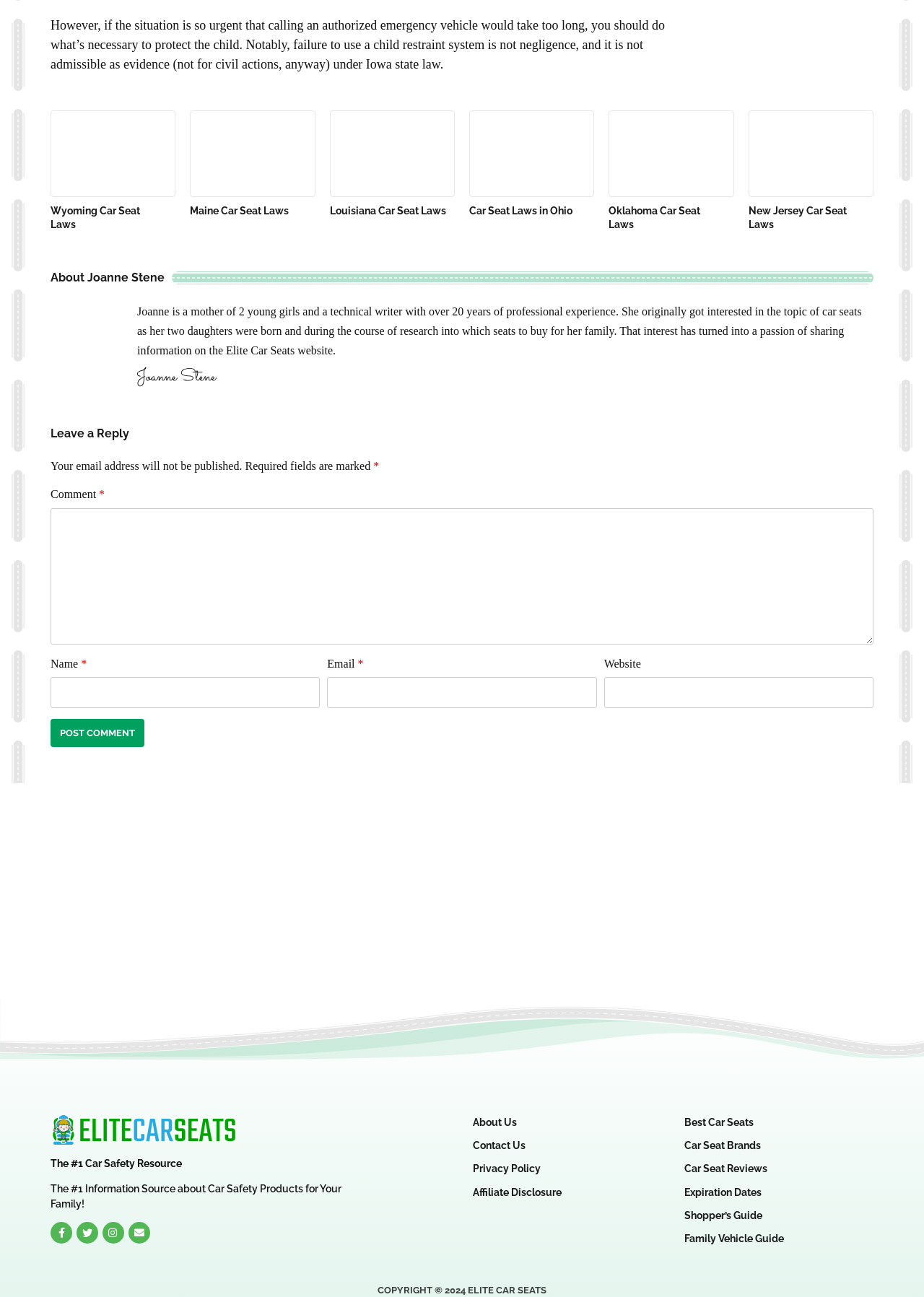Identify the bounding box for the element characterized by the following description: "parent_node: Name * name="author"".

[0.055, 0.522, 0.346, 0.546]